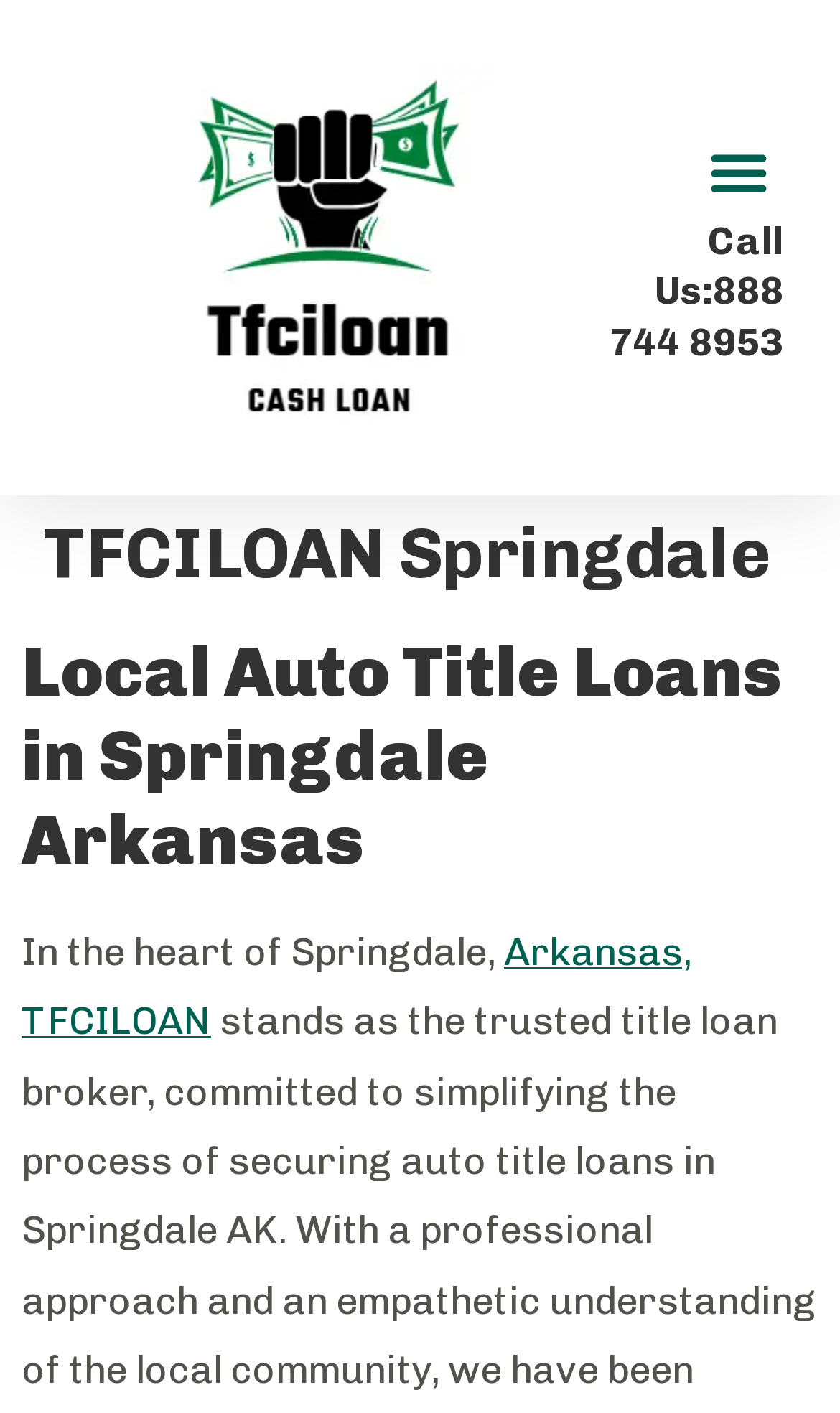Answer the question below with a single word or a brief phrase: 
What is the state where the auto title loans are available?

Arkansas